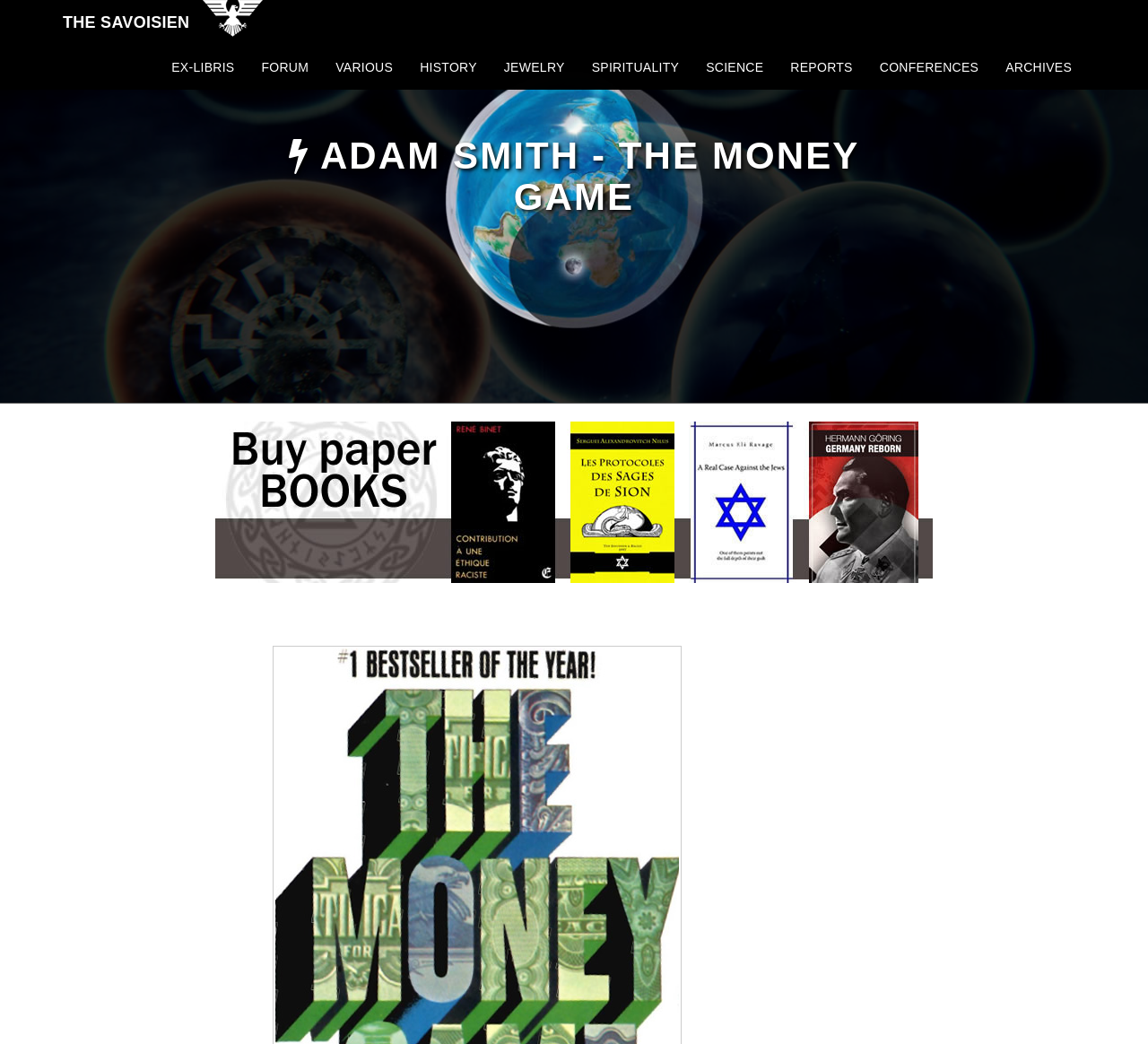Answer the question below in one word or phrase:
What is the image associated with the 'Books' link?

Books